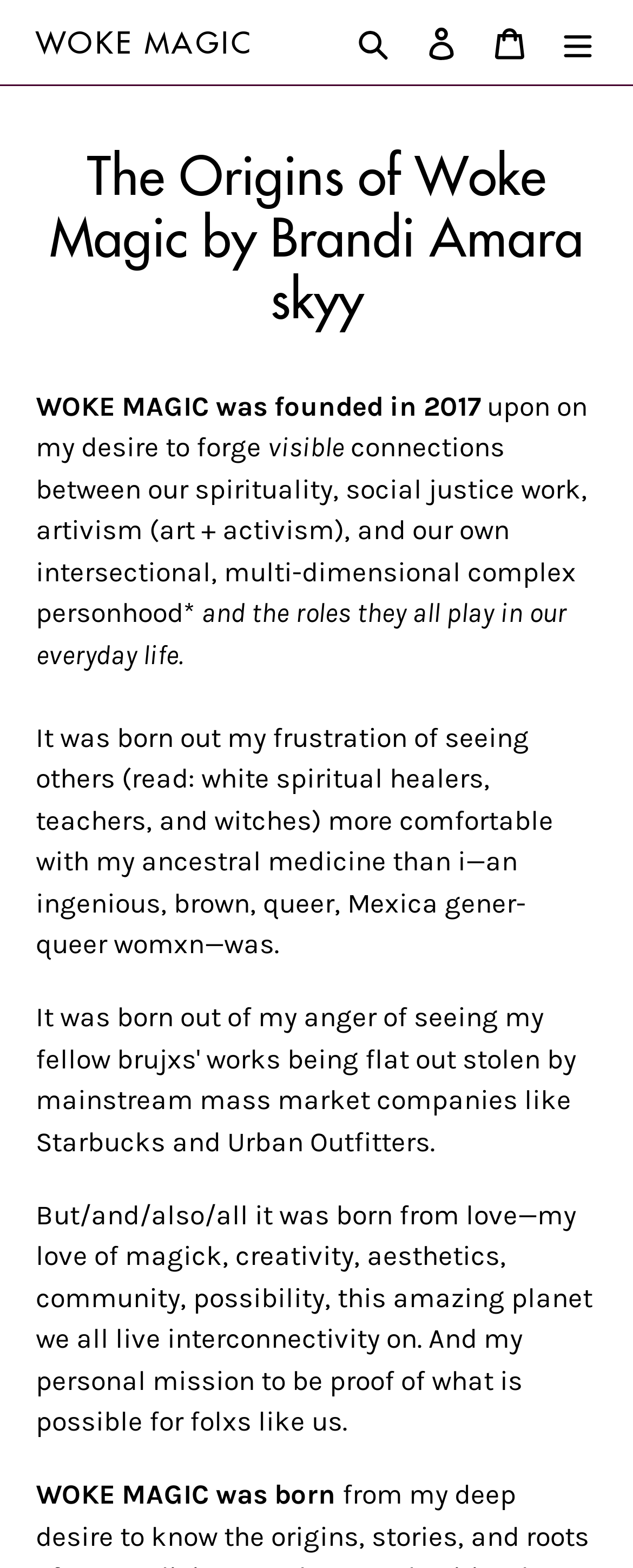Use the information in the screenshot to answer the question comprehensively: Is there a search function on the website?

A search button is located at the top of the page, indicating that the website has a search function. This allows users to search for specific content within the website.